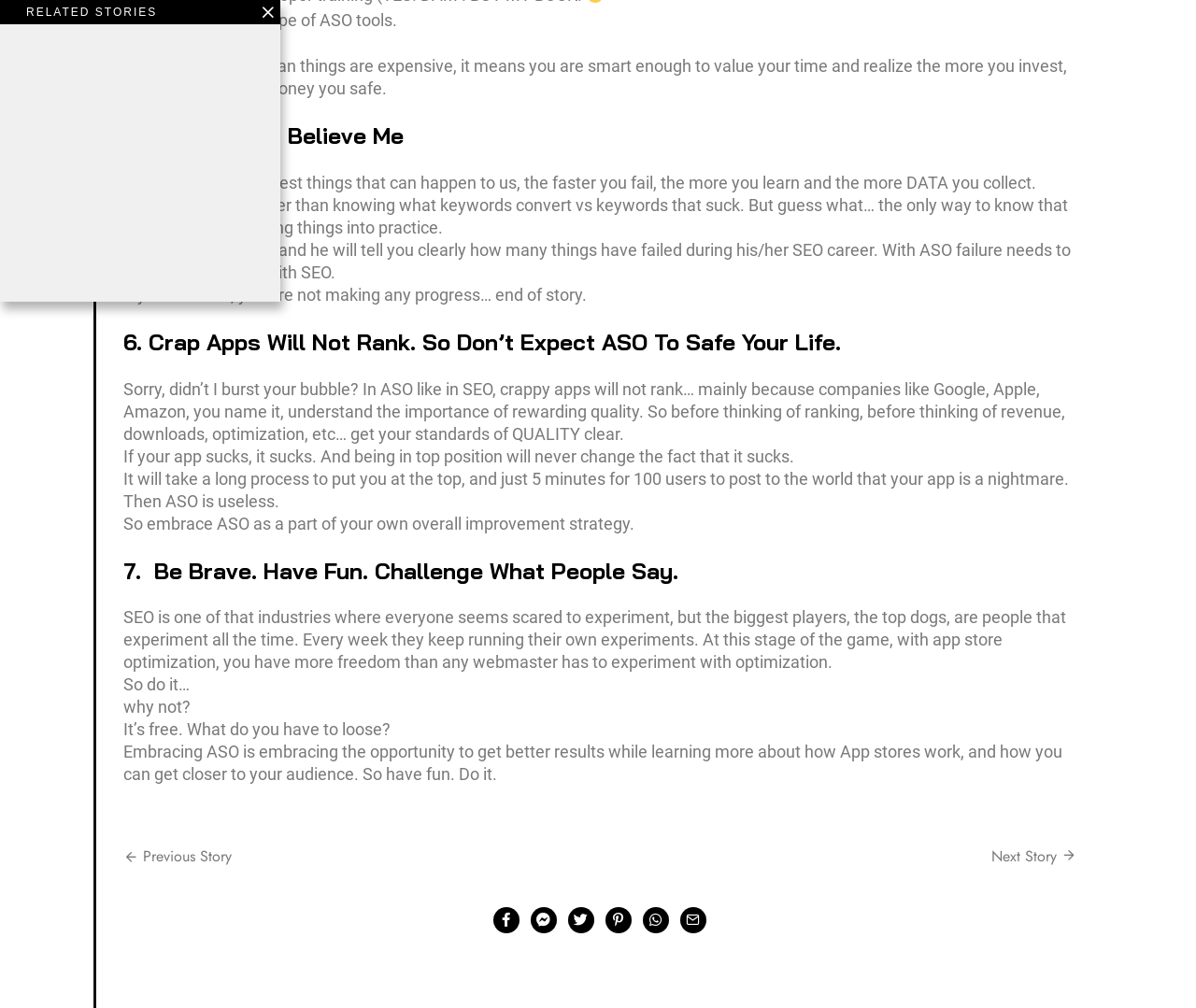Identify the bounding box coordinates of the clickable region to carry out the given instruction: "Click on 'Previous Story'".

[0.103, 0.839, 0.193, 0.861]